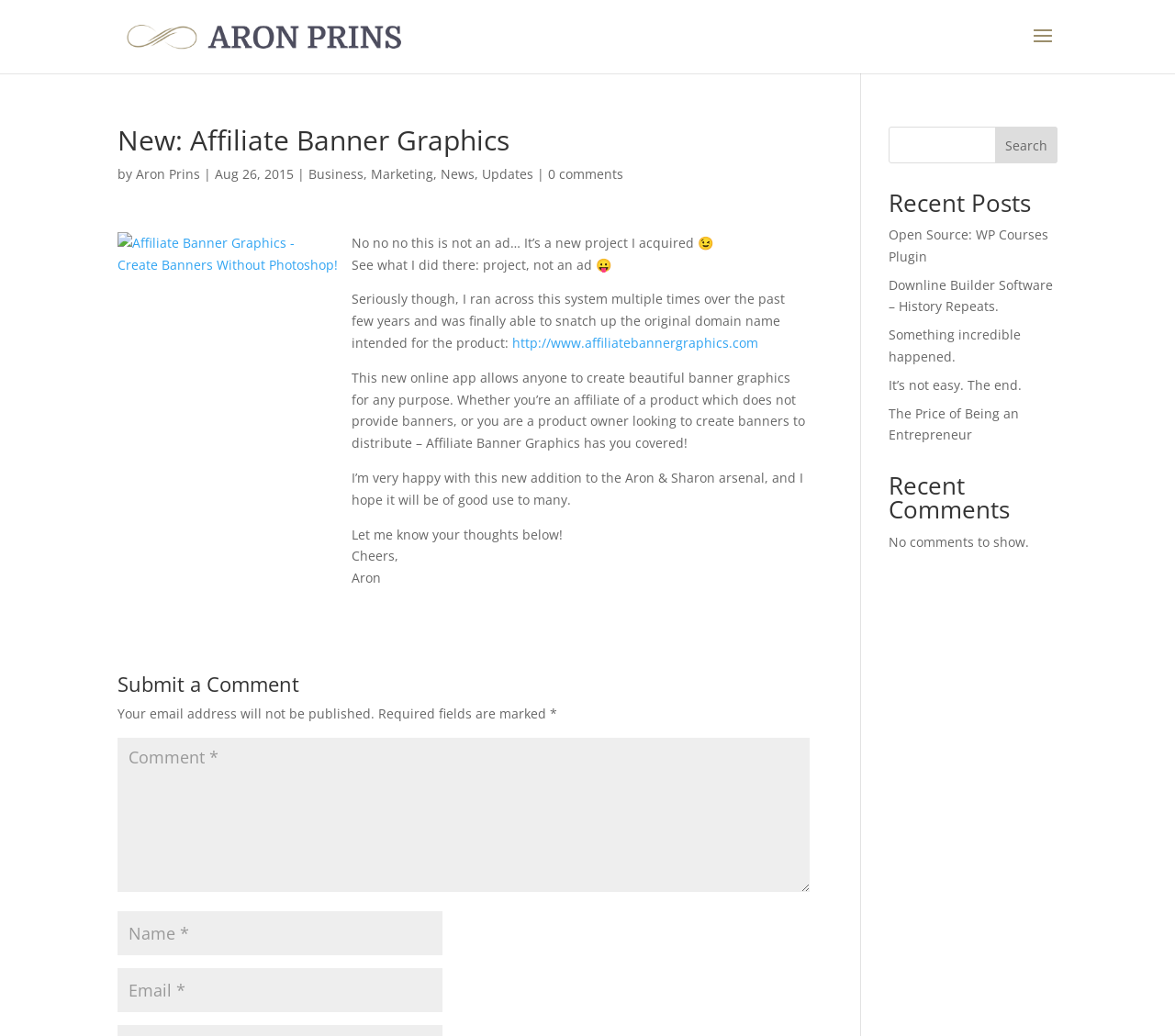Give the bounding box coordinates for the element described as: "Something incredible happened.".

[0.756, 0.315, 0.869, 0.353]